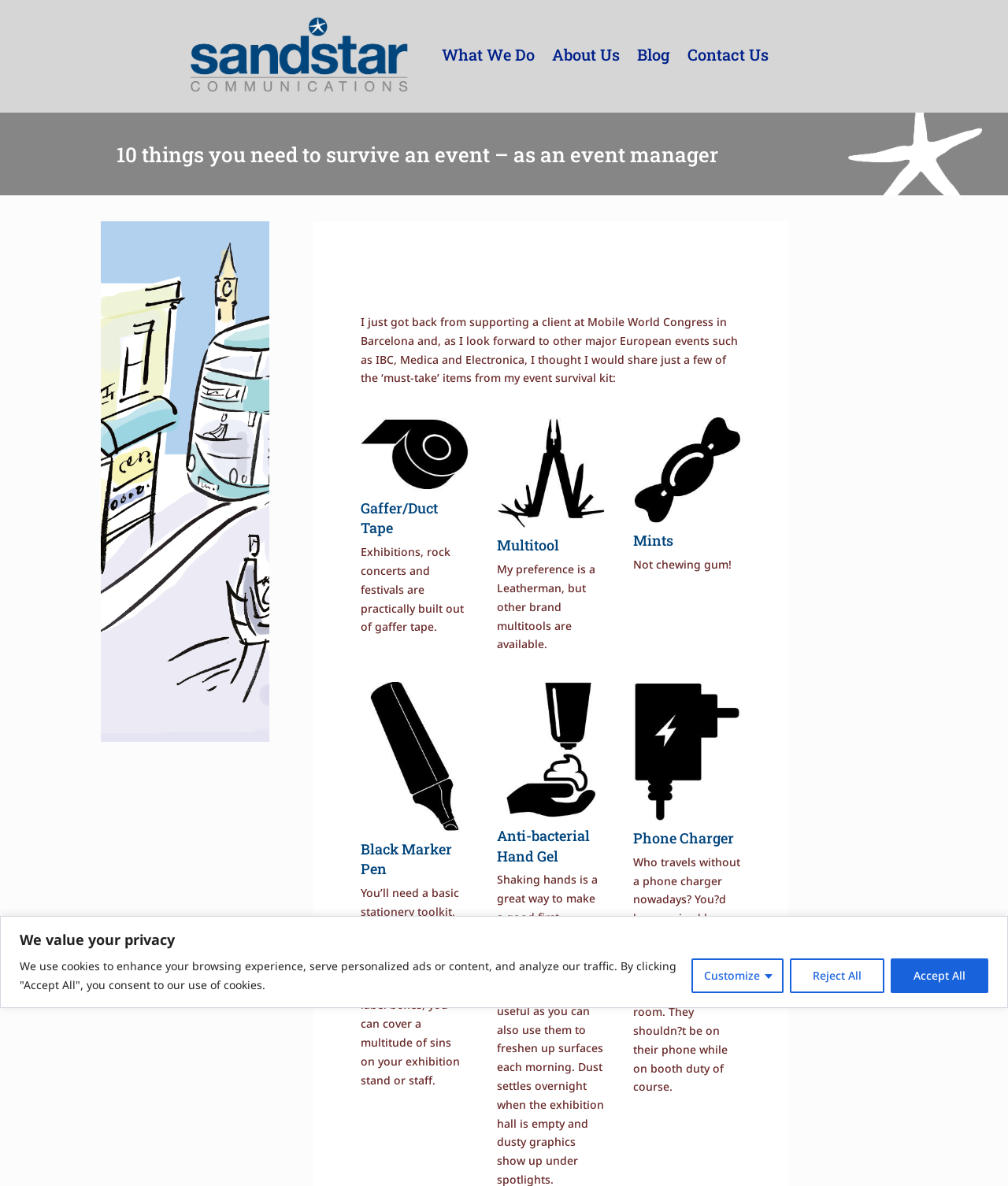Please find the bounding box for the UI component described as follows: "Size Chart".

None